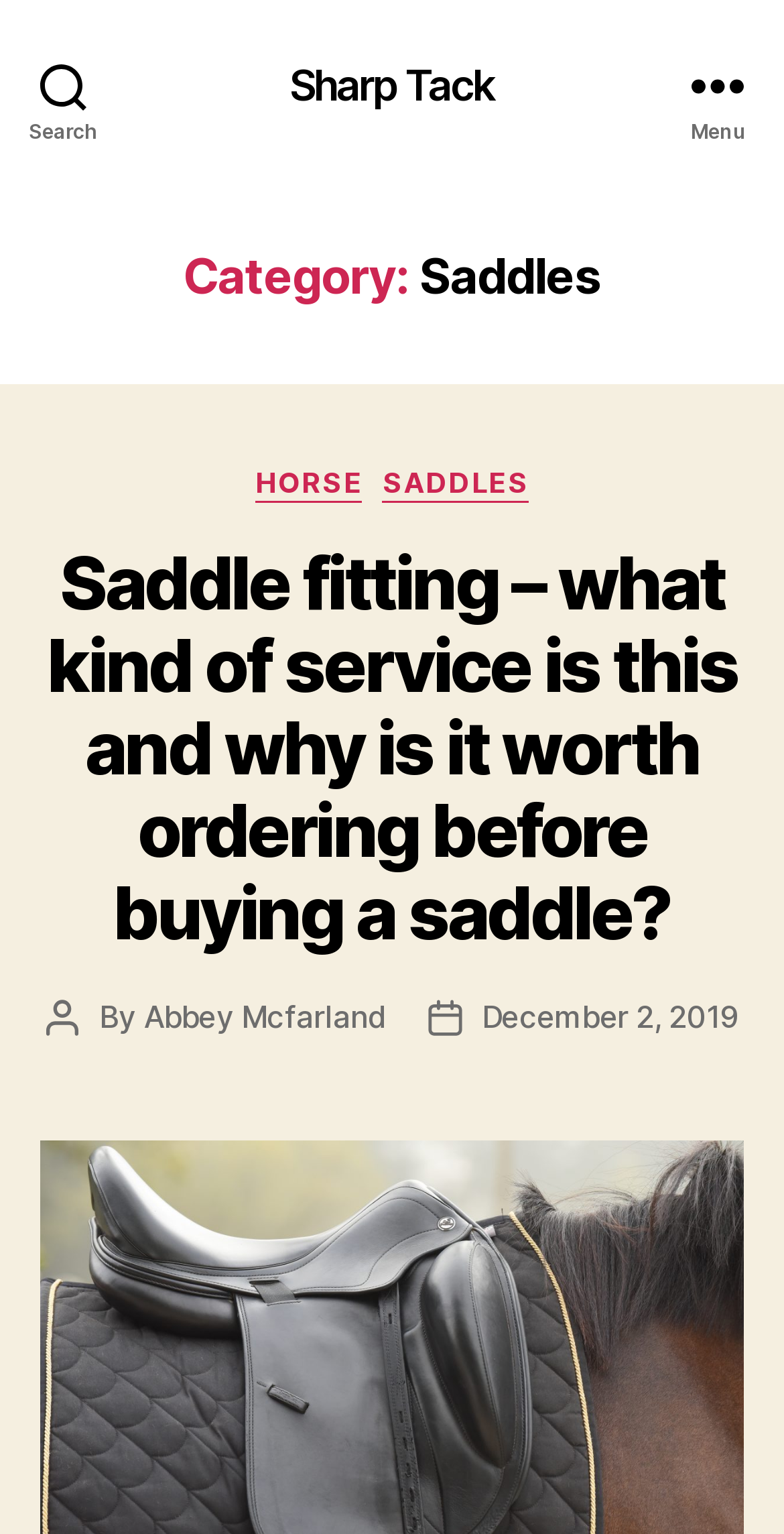Provide a brief response to the question below using one word or phrase:
What is the category of the current page?

Saddles